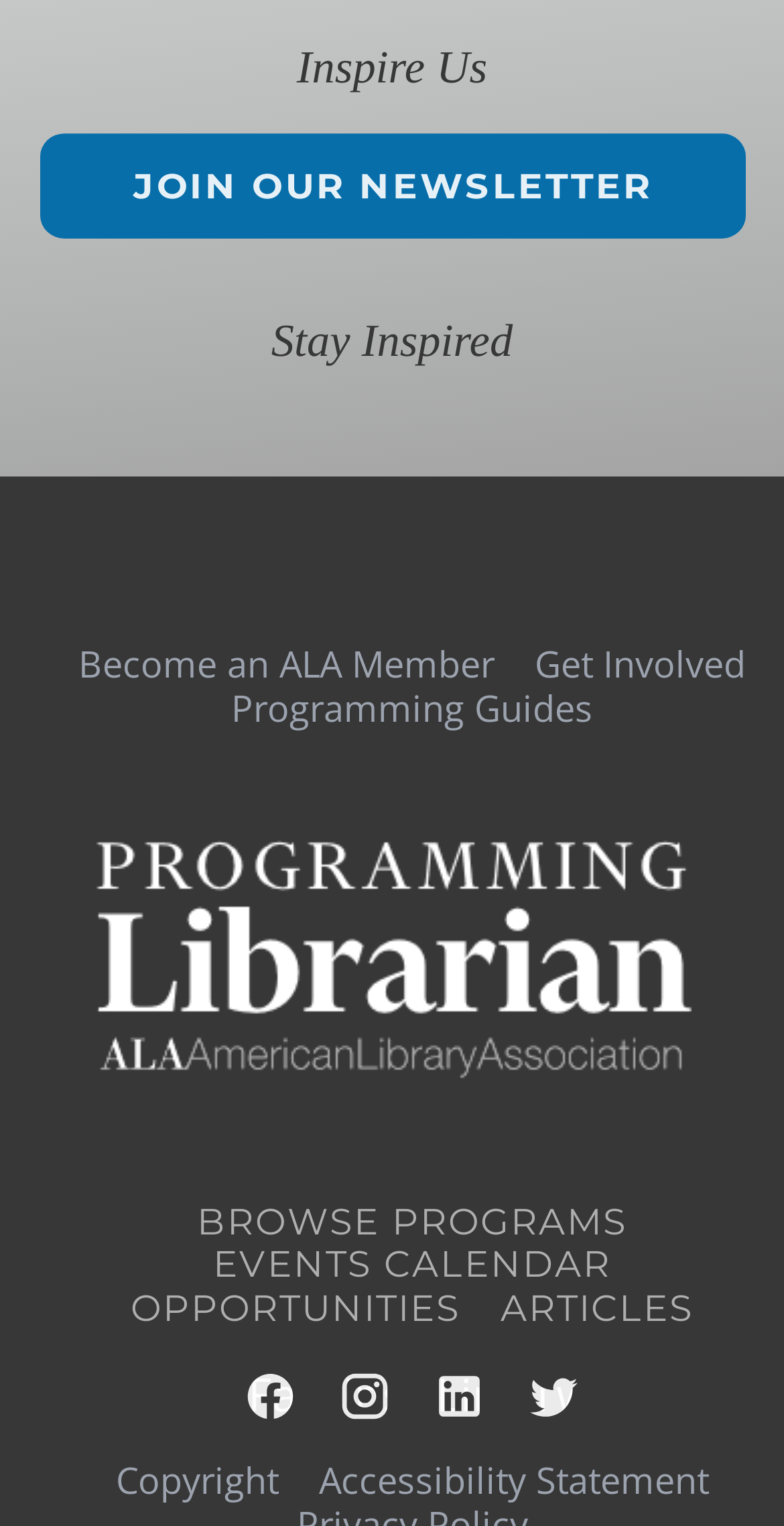Show me the bounding box coordinates of the clickable region to achieve the task as per the instruction: "Check the Instagram page".

None